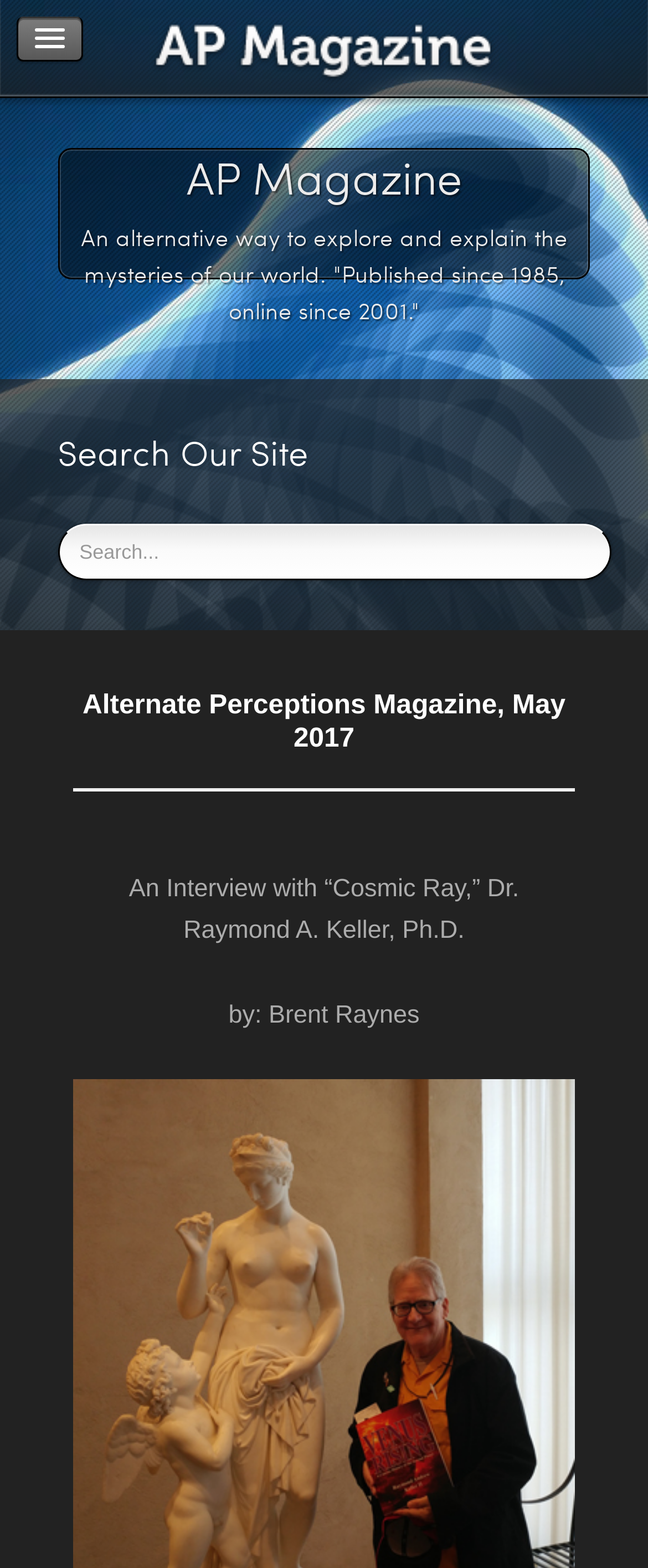Who is the author of the interview?
Please answer the question as detailed as possible.

I found the author of the interview by reading the static text element 'by: Brent Raynes' located at [0.352, 0.639, 0.648, 0.657] which is a credit line on the webpage.